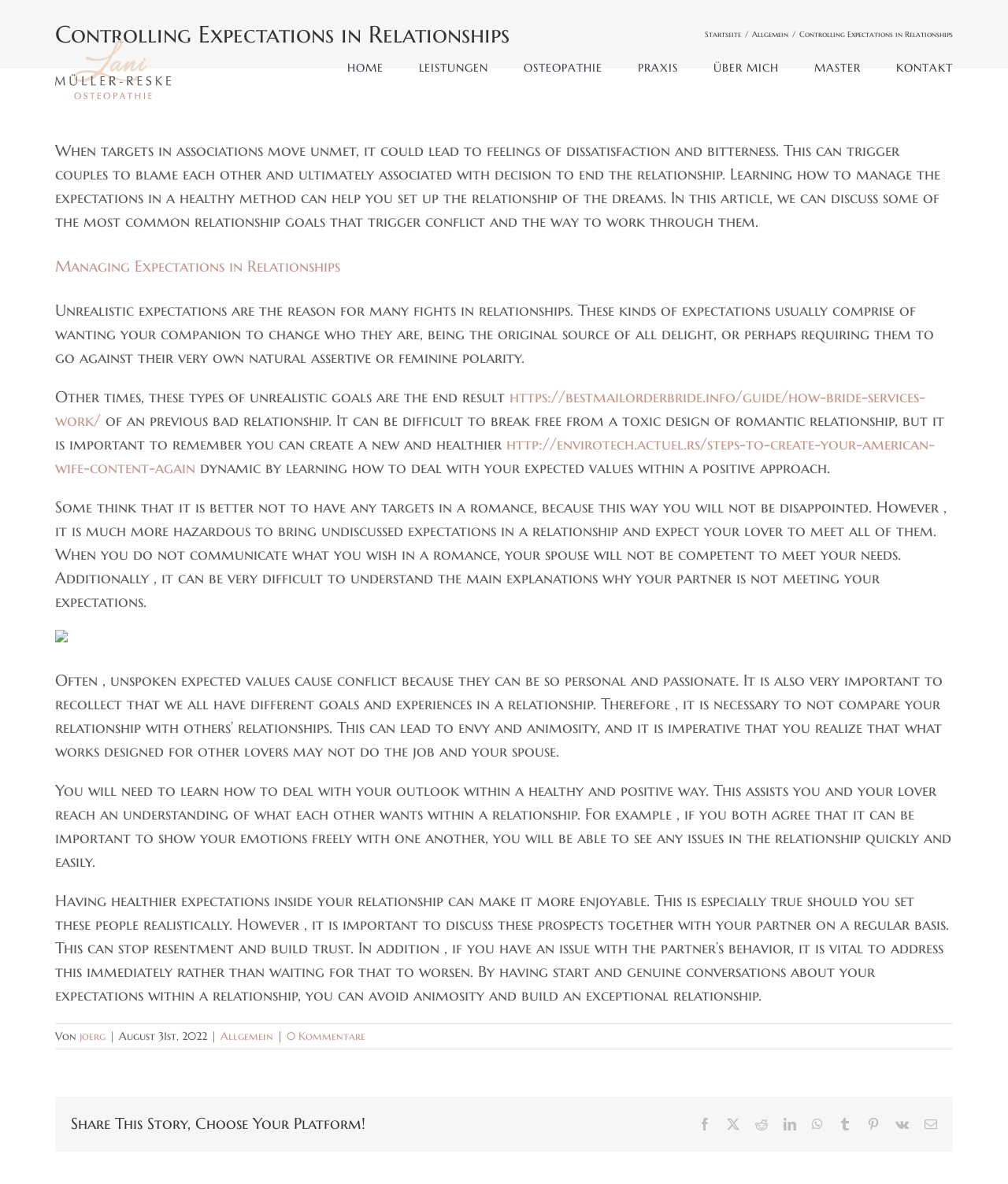Refer to the screenshot and give an in-depth answer to this question: What is the purpose of discussing unrealistic expectations in relationships?

The article discusses unrealistic expectations in relationships to highlight the importance of communicating and managing expectations in a healthy way, in order to avoid conflict and build trust in the relationship.